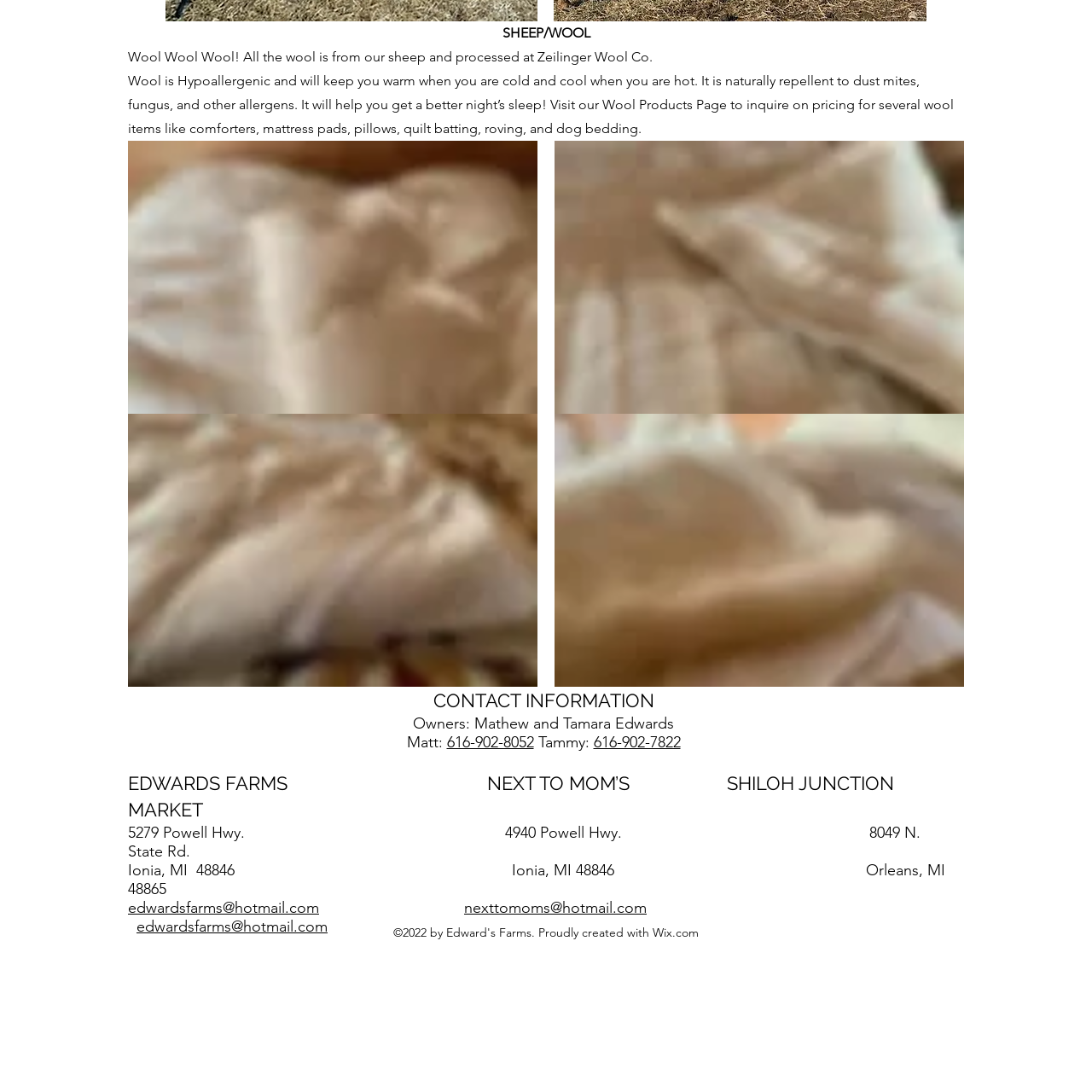What is the benefit of wool?
Please provide a comprehensive answer based on the visual information in the image.

According to the text, wool is hypoallergenic and will keep you warm when you are cold and cool when you are hot, making it a great material for bedding and clothing.